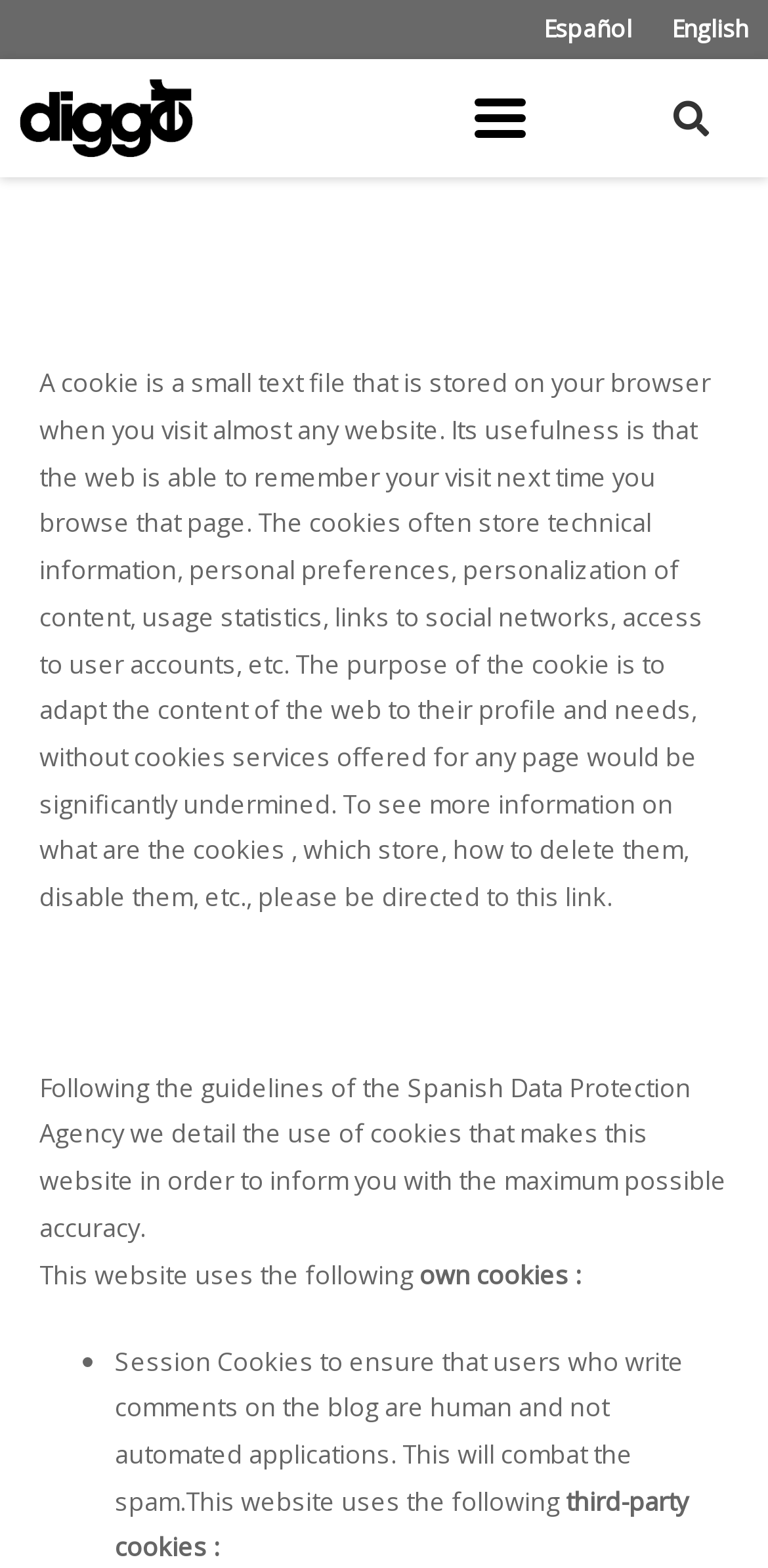What agency's guidelines are followed for cookie usage?
Please provide a single word or phrase as your answer based on the screenshot.

Spanish Data Protection Agency